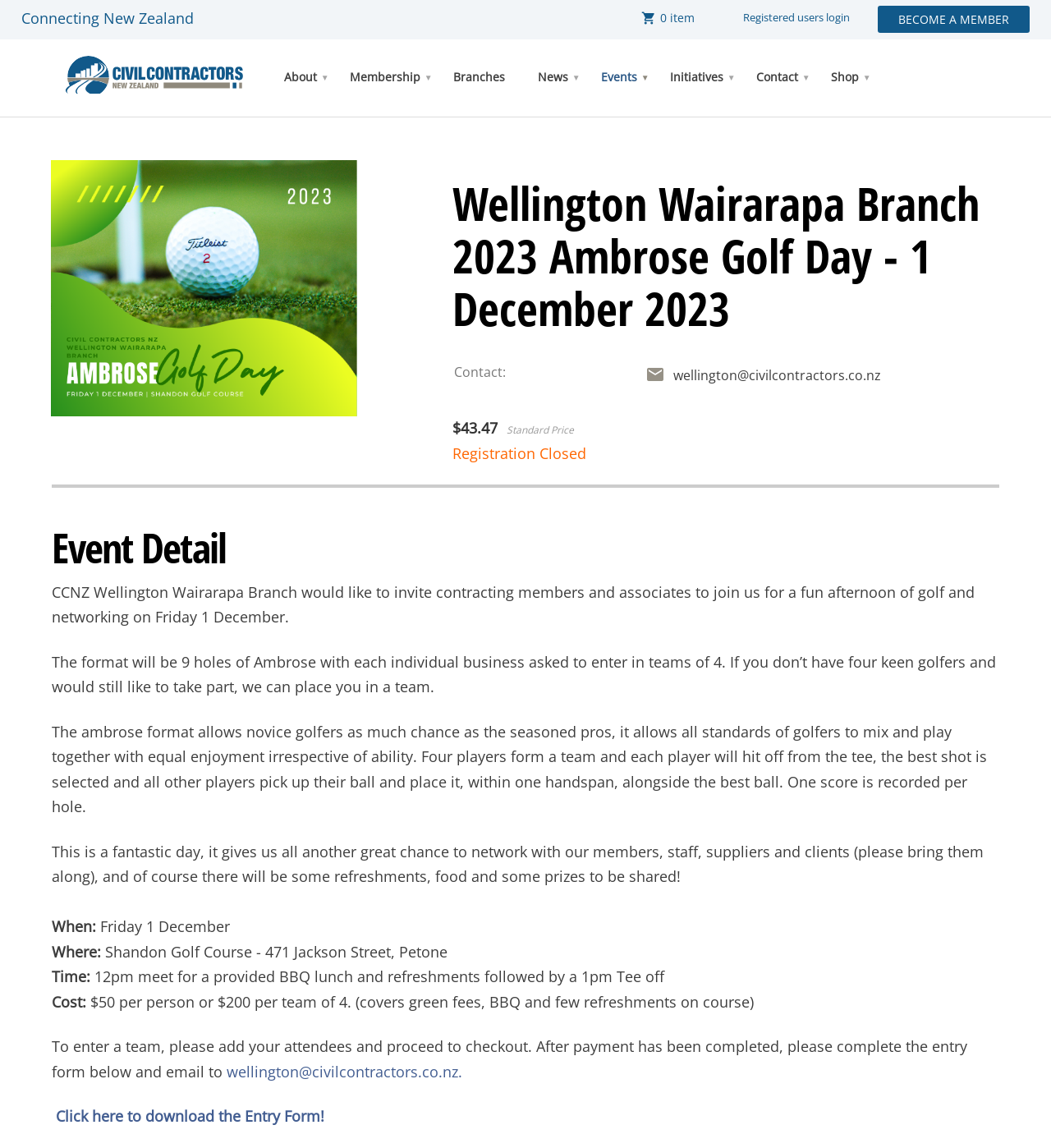Locate the bounding box coordinates of the element that should be clicked to fulfill the instruction: "View About CCNZ".

[0.254, 0.084, 0.411, 0.113]